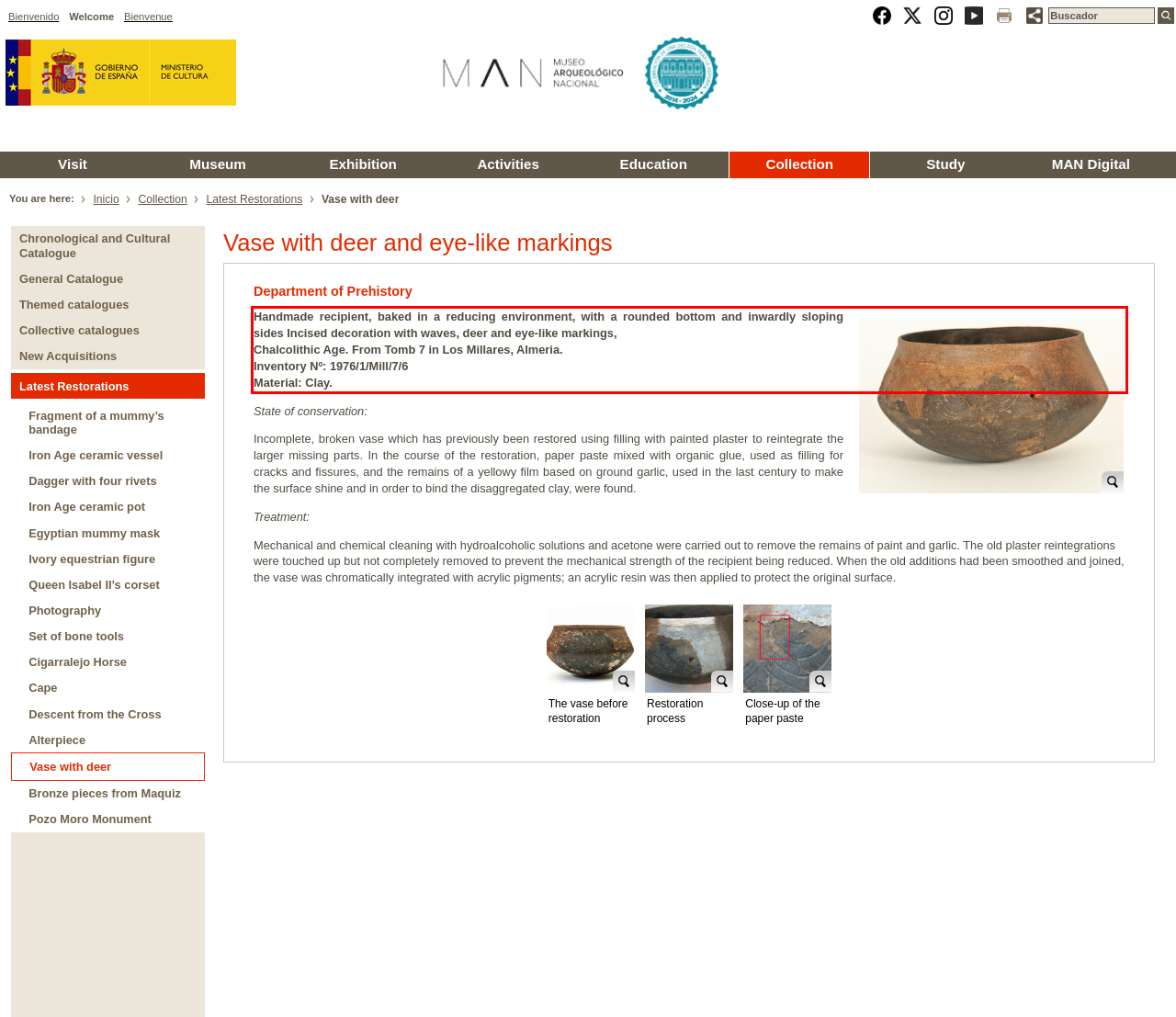Look at the provided screenshot of the webpage and perform OCR on the text within the red bounding box.

Handmade recipient, baked in a reducing environment, with a rounded bottom and inwardly sloping sides Incised decoration with waves, deer and eye-like markings,Chalcolithic Age. From Tomb 7 in Los Millares, Almeria.Inventory Nº: 1976/1/Mill/7/6Material: Clay.